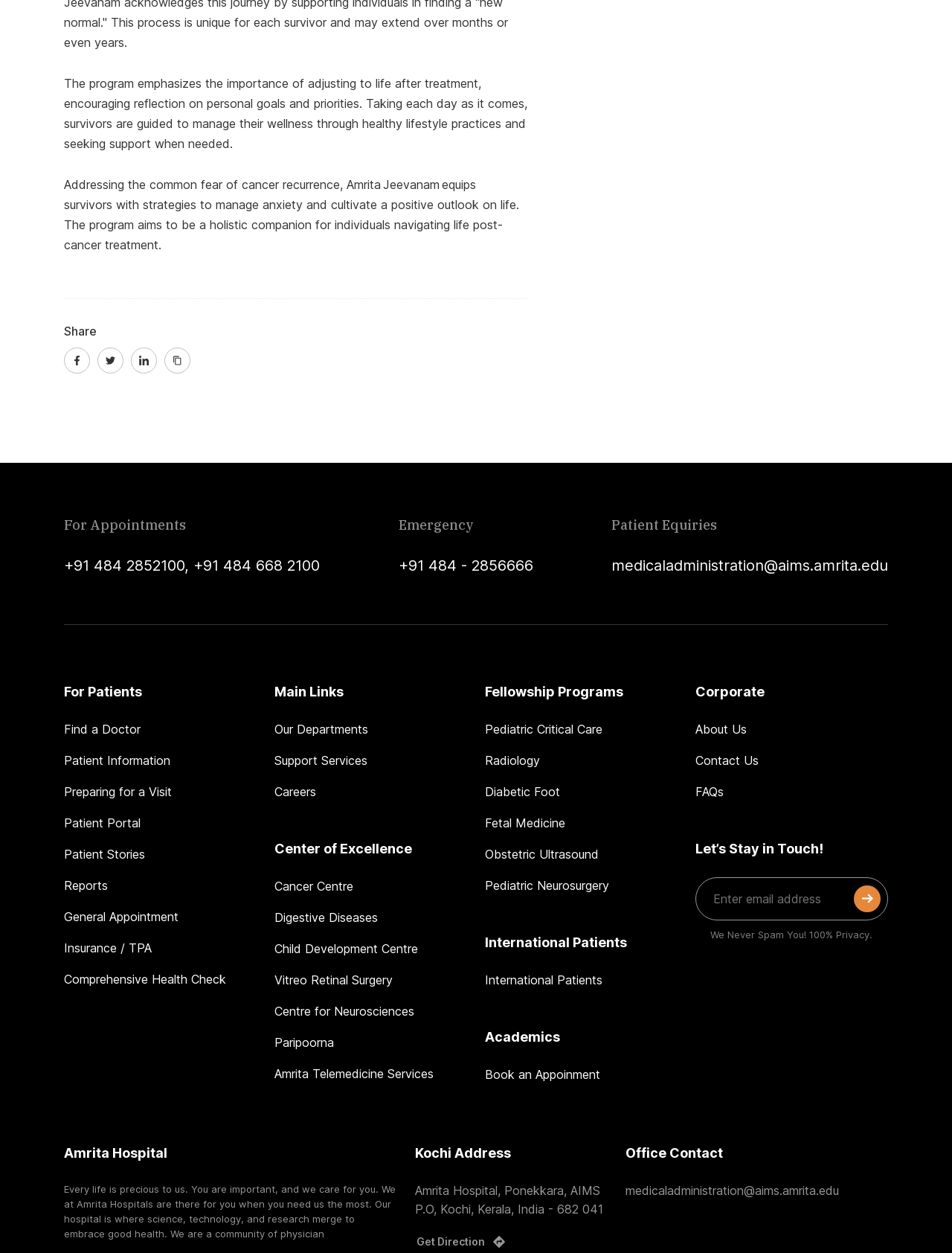What is the program Amrita Jeevanam about?
Answer with a single word or phrase by referring to the visual content.

Cancer treatment